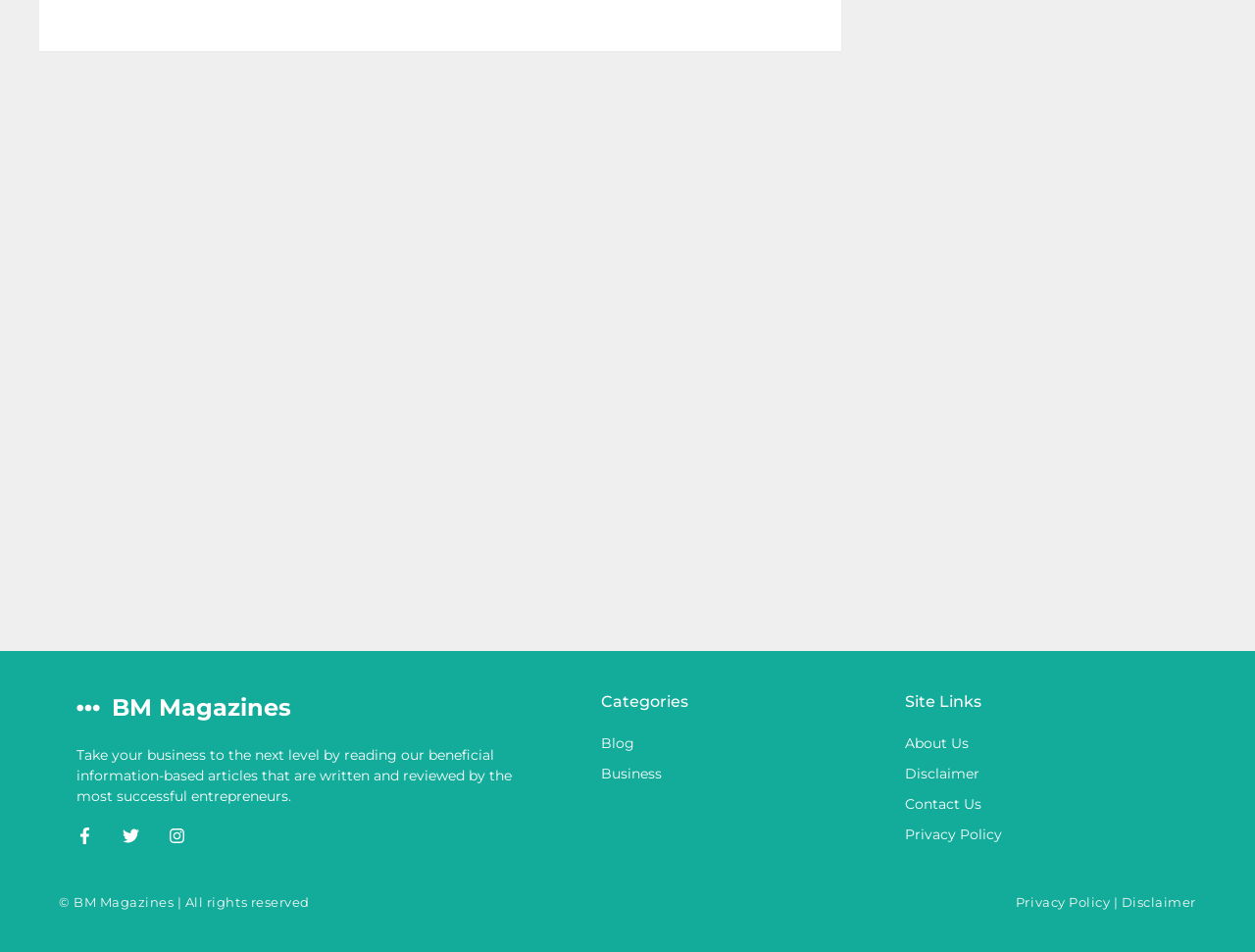Using the information in the image, give a detailed answer to the following question: How can users contact the website owners?

Users can contact the website owners through the 'Contact Us' link located under the 'Site Links' heading, which suggests that it provides a way to get in touch with the website owners.